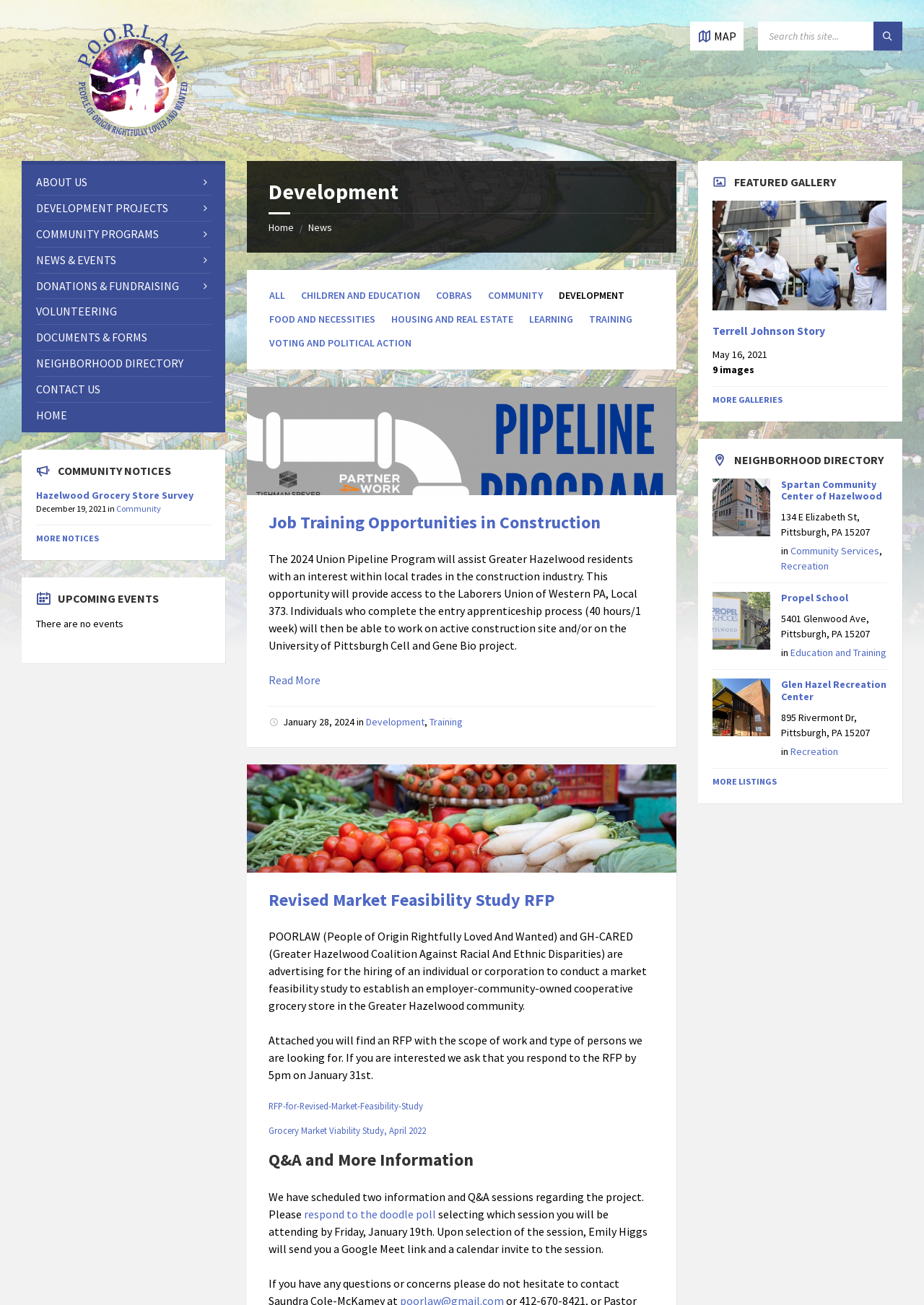Locate the bounding box of the user interface element based on this description: "Terrell Johnson Story".

[0.771, 0.249, 0.893, 0.259]